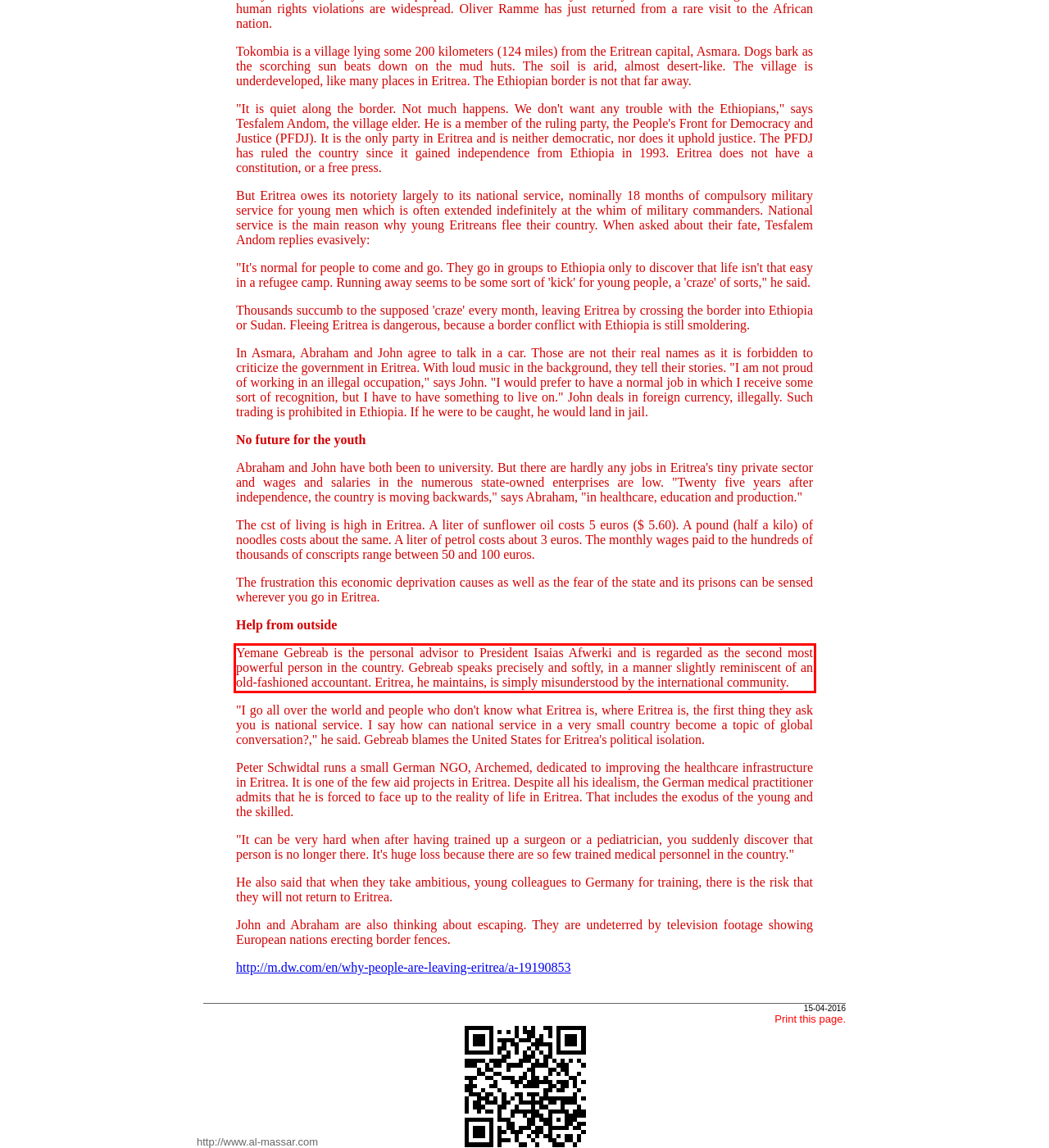Please take the screenshot of the webpage, find the red bounding box, and generate the text content that is within this red bounding box.

Yemane Gebreab is the personal advisor to President Isaias Afwerki and is regarded as the second most powerful person in the country. Gebreab speaks precisely and softly, in a manner slightly reminiscent of an old-fashioned accountant. Eritrea, he maintains, is simply misunderstood by the international community.